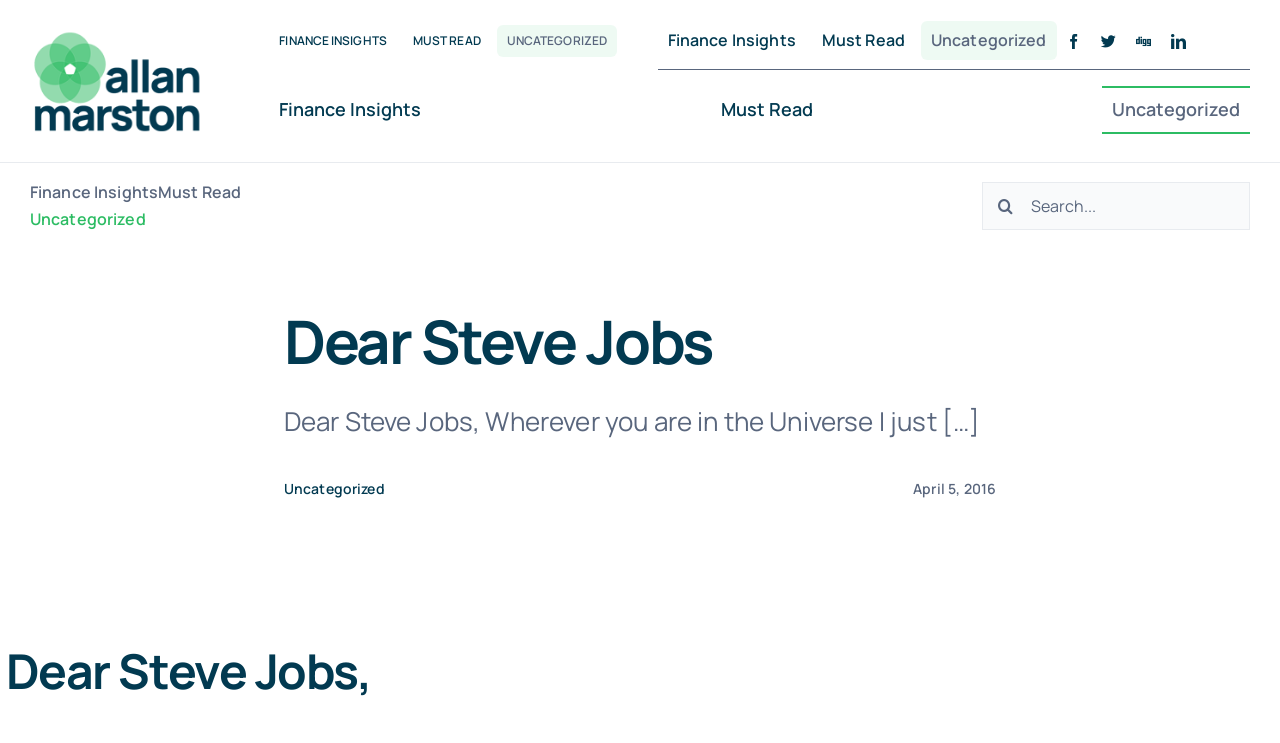Based on the image, please respond to the question with as much detail as possible:
What type of website is this?

Based on the navigation menus and the presence of a search bar, it appears that this website is a blog, where users can browse and search for articles and posts.